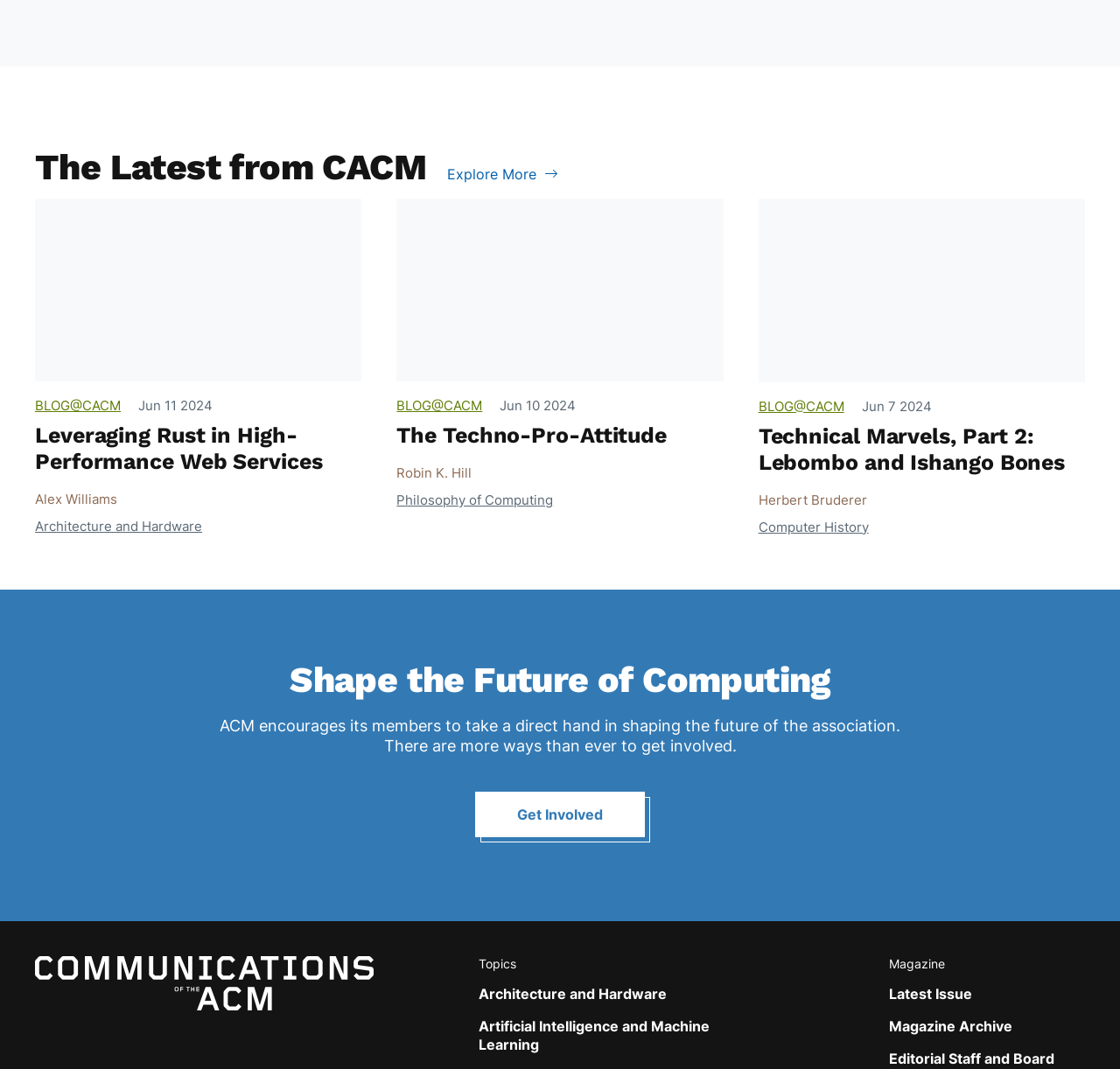Bounding box coordinates are specified in the format (top-left x, top-left y, bottom-right x, bottom-right y). All values are floating point numbers bounded between 0 and 1. Please provide the bounding box coordinate of the region this sentence describes: parent_node: CACM on Twitter aria-label="Home"

[0.031, 0.895, 0.334, 0.946]